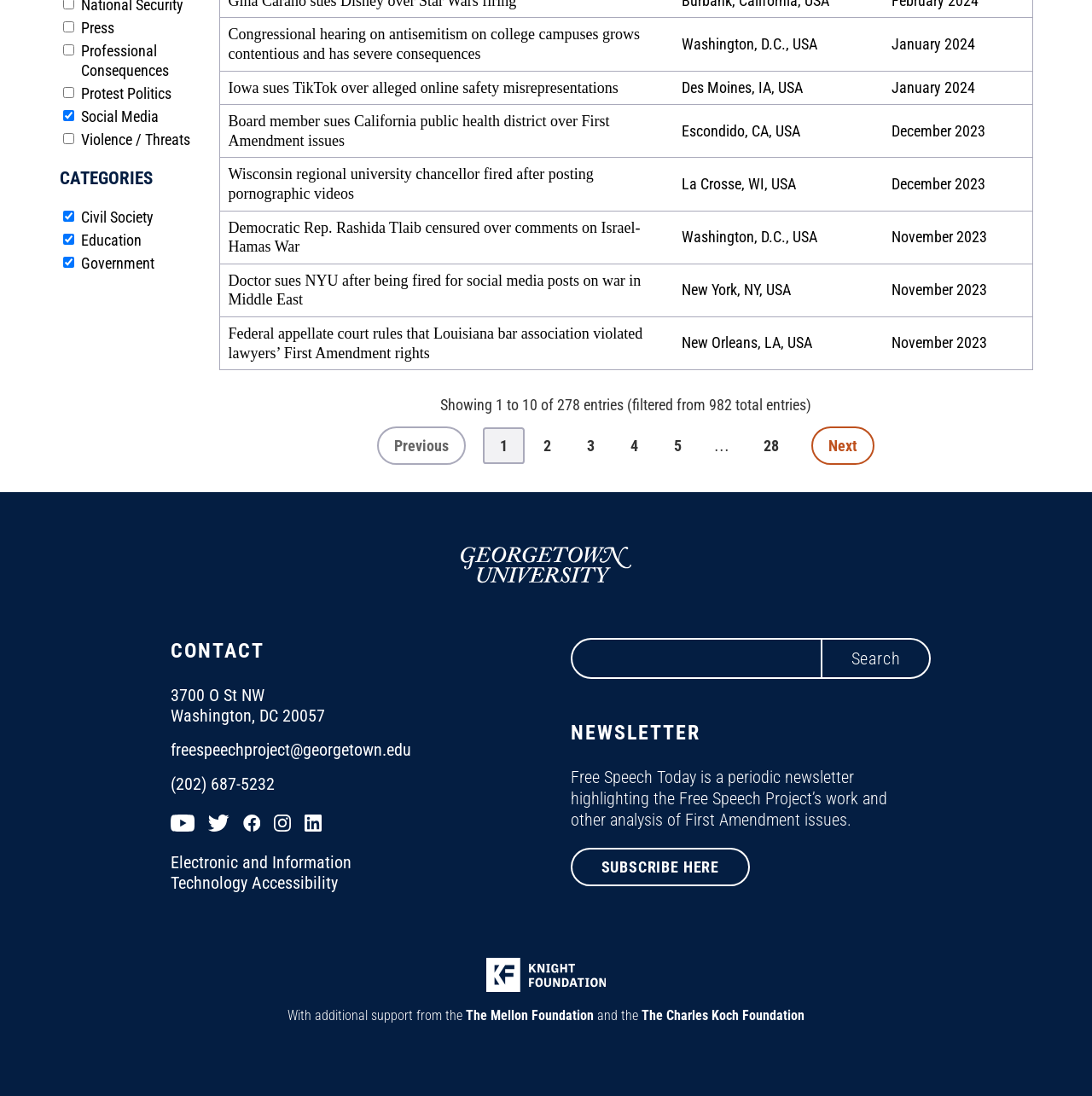Locate the bounding box coordinates of the item that should be clicked to fulfill the instruction: "Search for something".

[0.522, 0.582, 0.751, 0.619]